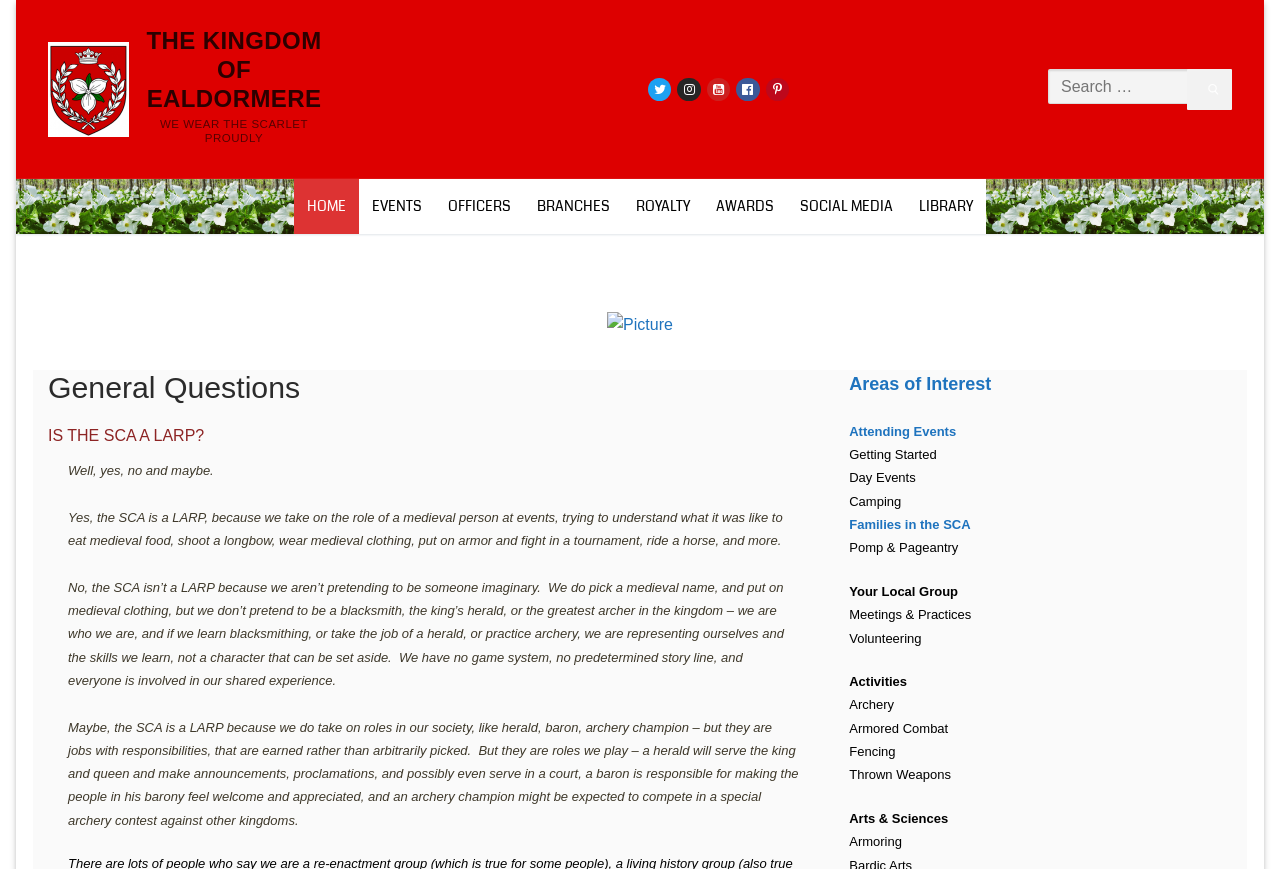Identify the bounding box coordinates of the part that should be clicked to carry out this instruction: "Visit the Kingdom of Ealdormere's Twitter page".

[0.506, 0.09, 0.525, 0.116]